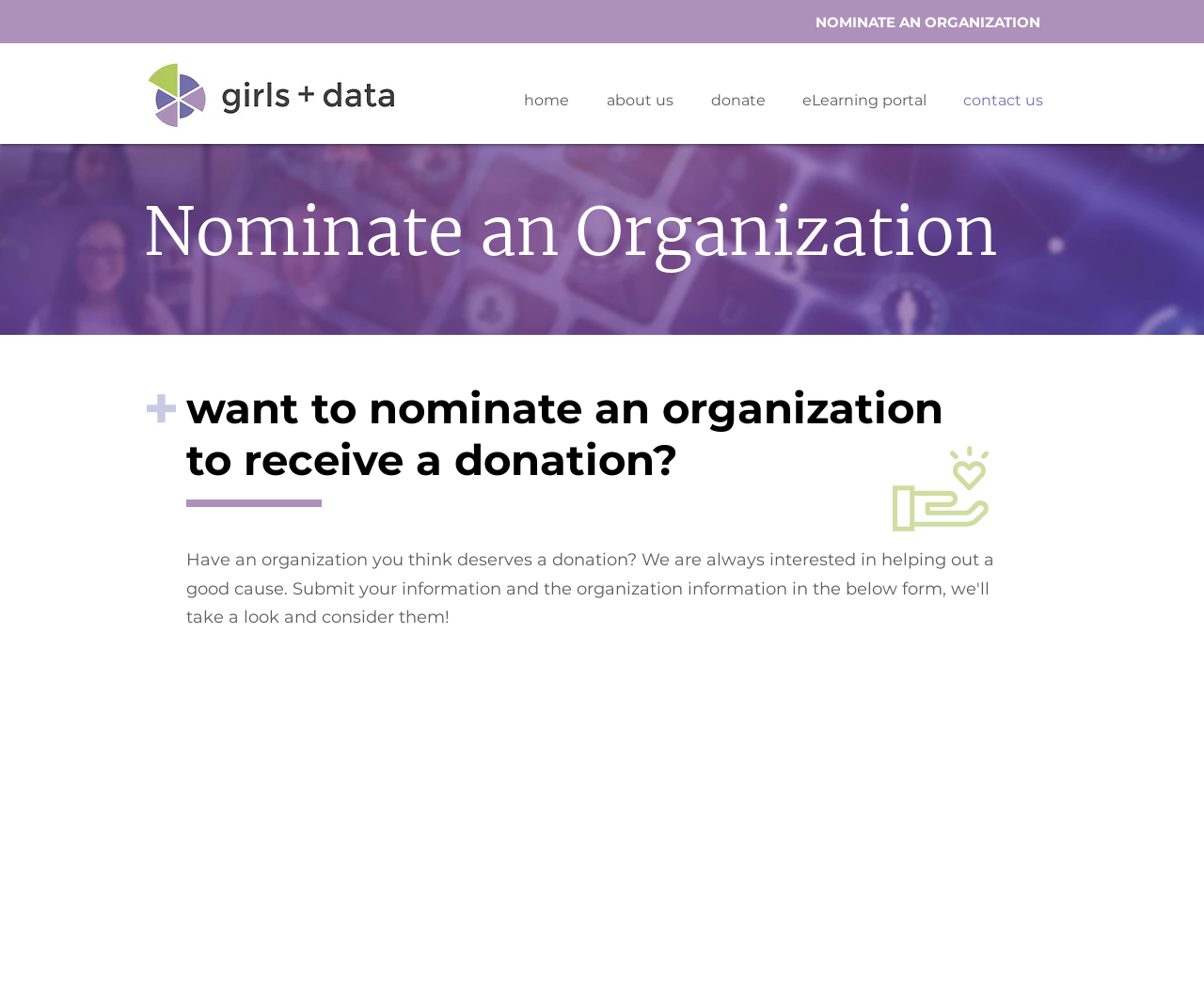Please give a succinct answer using a single word or phrase:
How many images are there on the page?

2